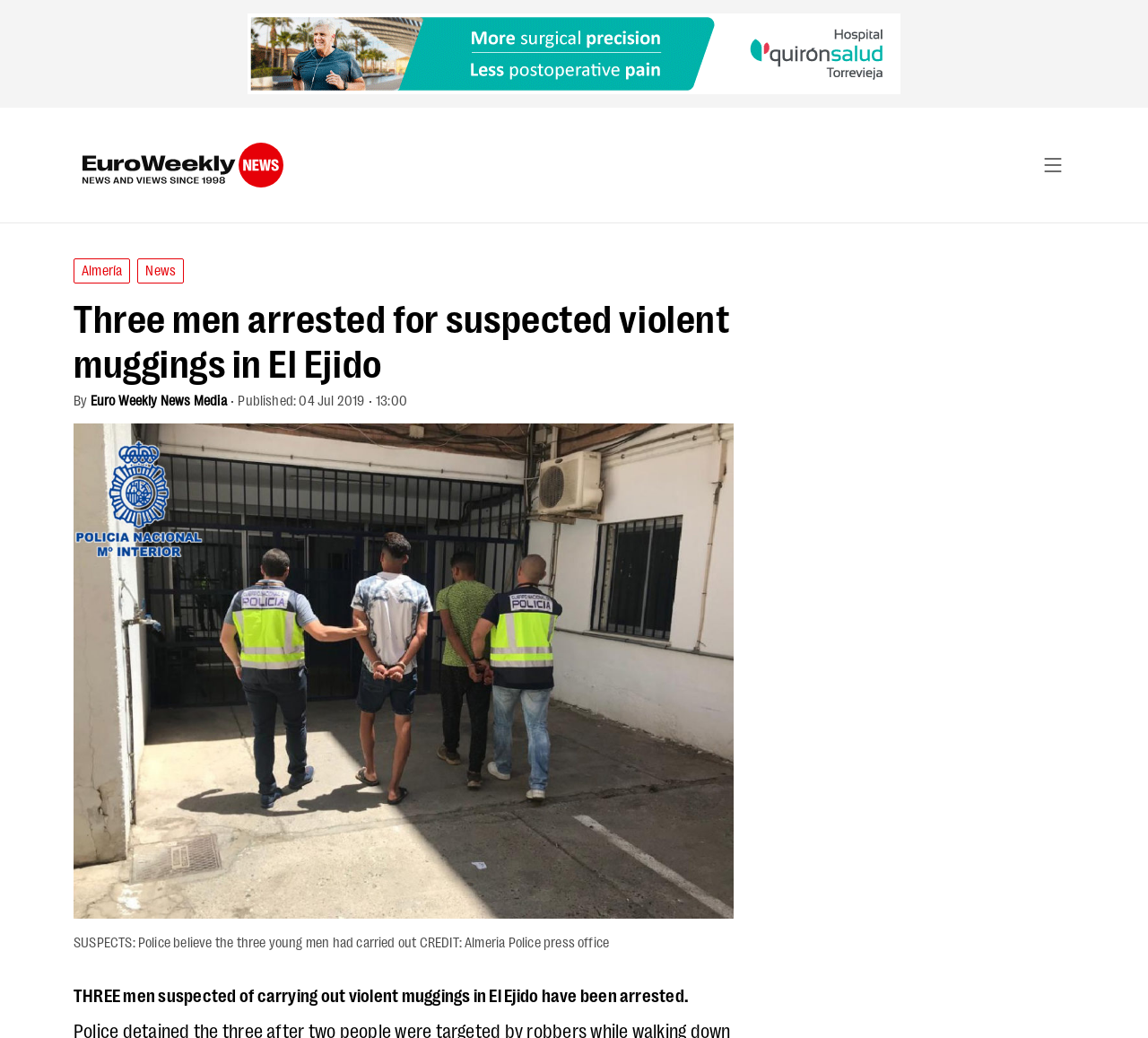What is the category of the news article?
Examine the screenshot and reply with a single word or phrase.

News